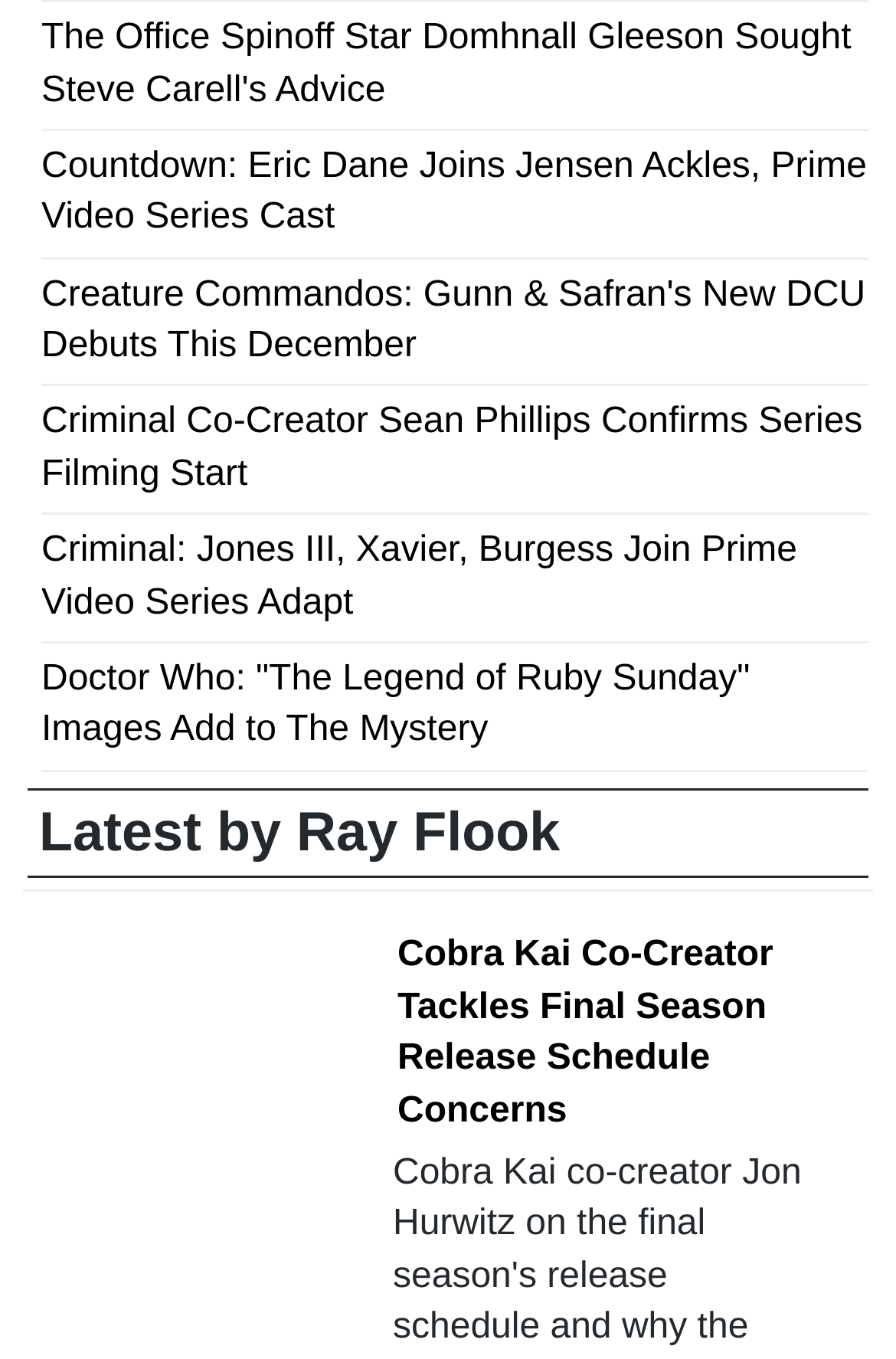Provide the bounding box coordinates in the format (top-left x, top-left y, bottom-right x, bottom-right y). All values are floating point numbers between 0 and 1. Determine the bounding box coordinate of the UI element described as: Latest by Ray Flook

[0.044, 0.59, 0.625, 0.636]